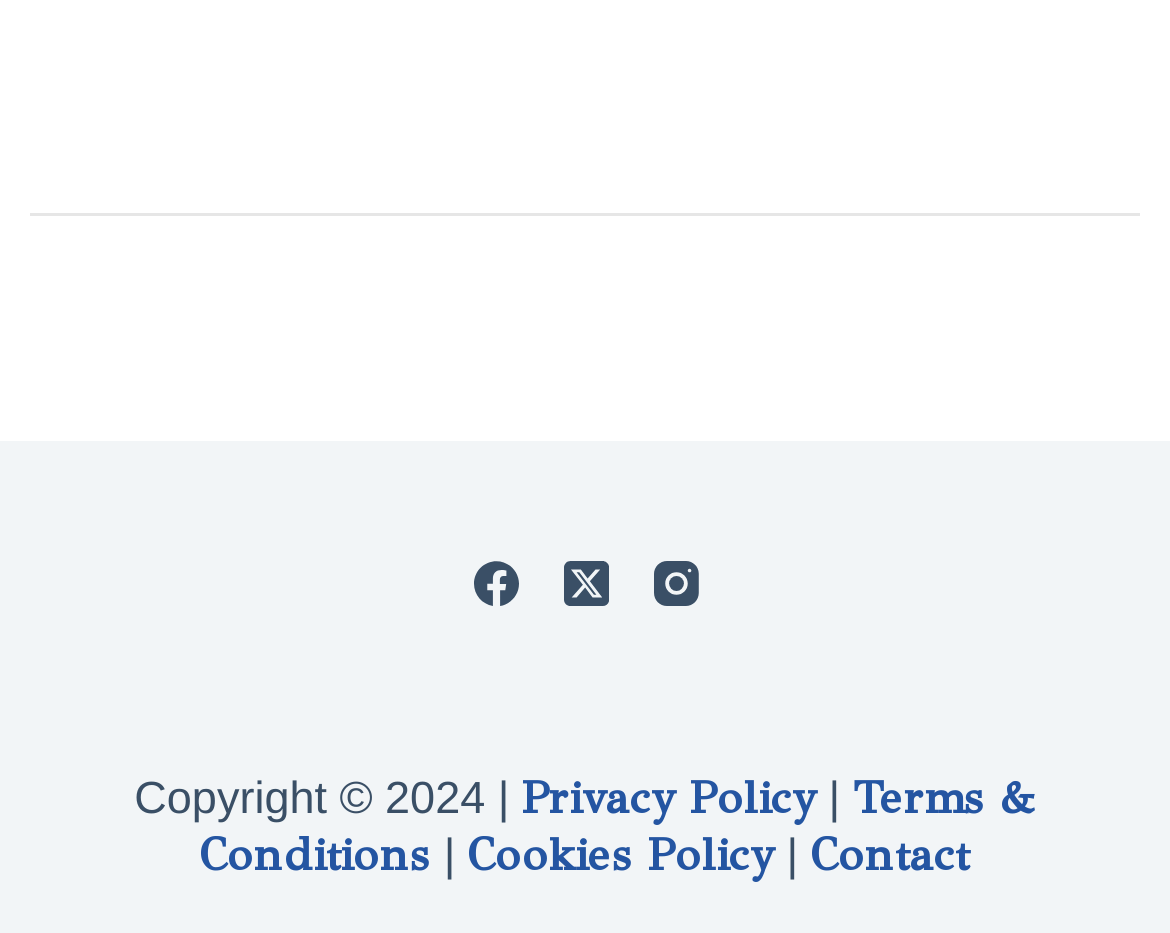What is the last link at the bottom of the page?
Please use the image to deliver a detailed and complete answer.

I found a link at the bottom of the page that reads 'Contact'. This link is likely to direct users to a page where they can contact the website's administrators or owners.